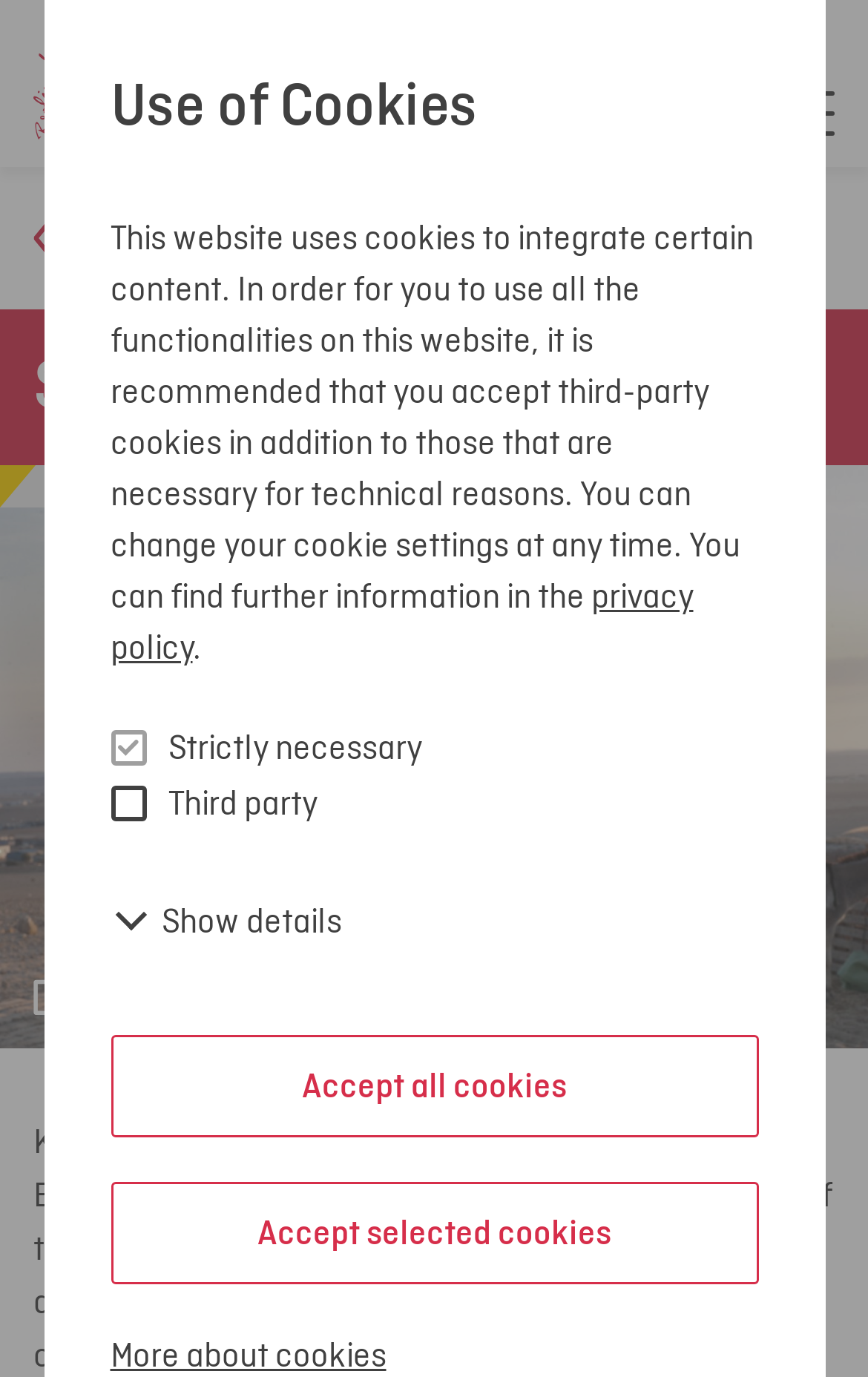Identify the bounding box coordinates of the specific part of the webpage to click to complete this instruction: "go back".

[0.038, 0.155, 0.182, 0.191]